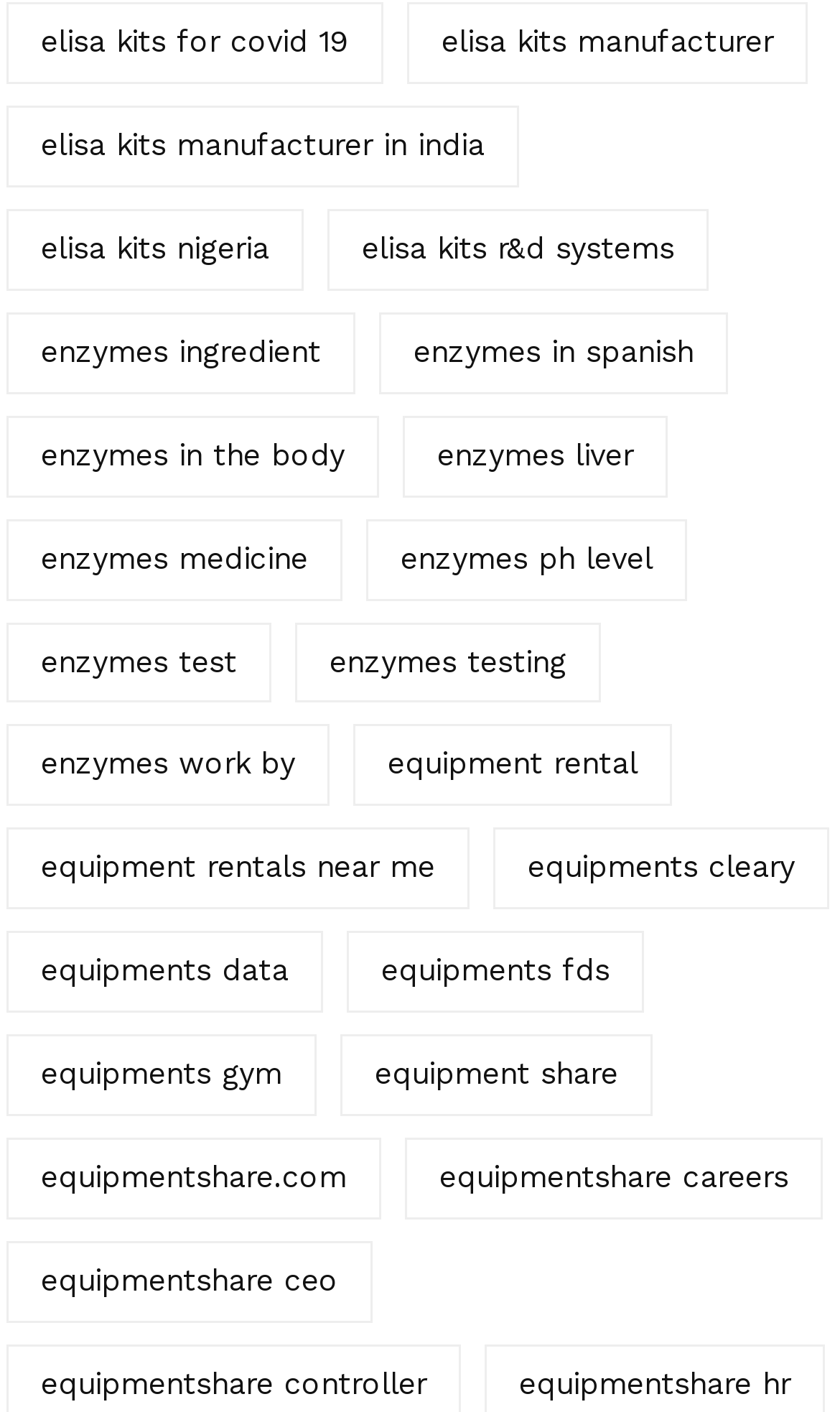Identify the bounding box coordinates of the area you need to click to perform the following instruction: "Learn about enzymes in the body".

[0.008, 0.294, 0.451, 0.352]